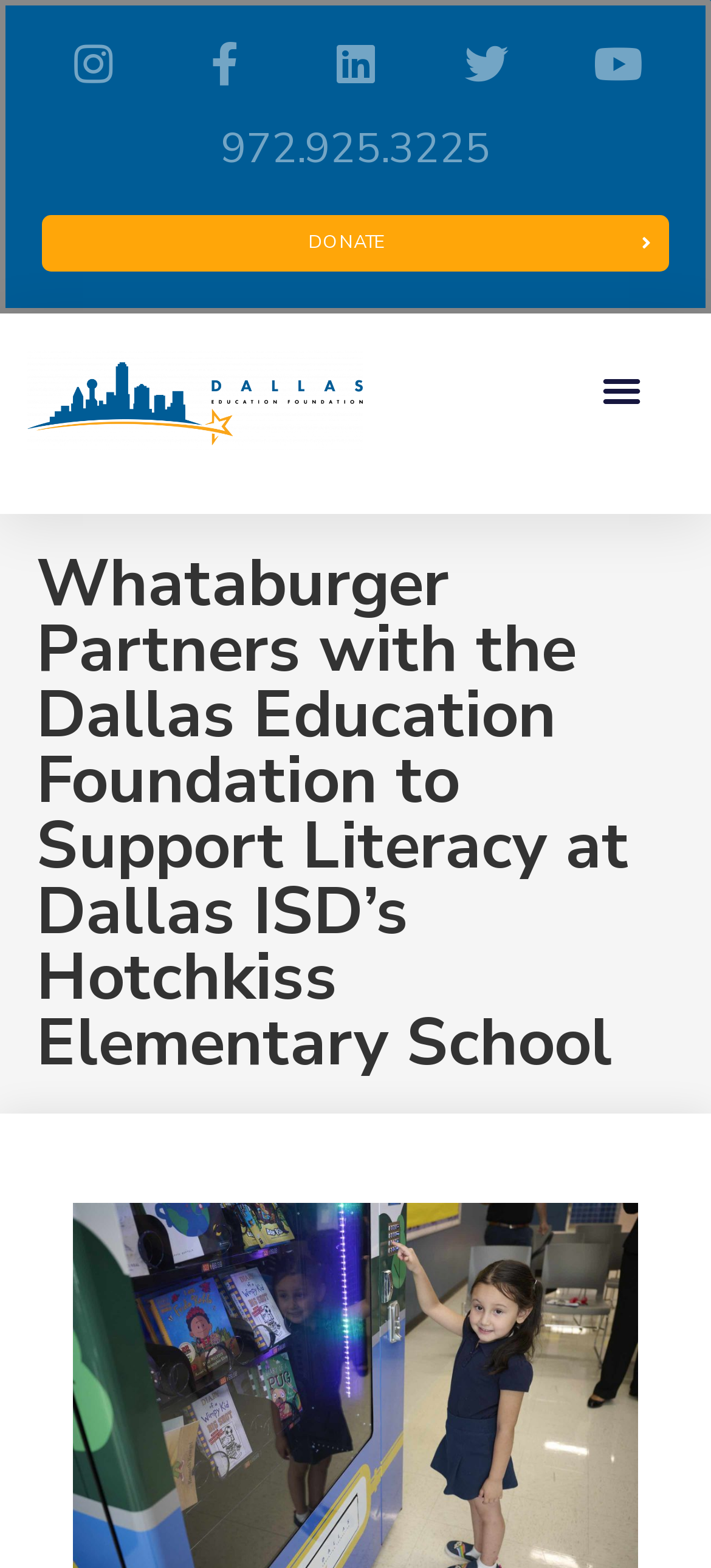Identify the bounding box coordinates for the UI element that matches this description: "Instagram".

[0.1, 0.027, 0.162, 0.055]